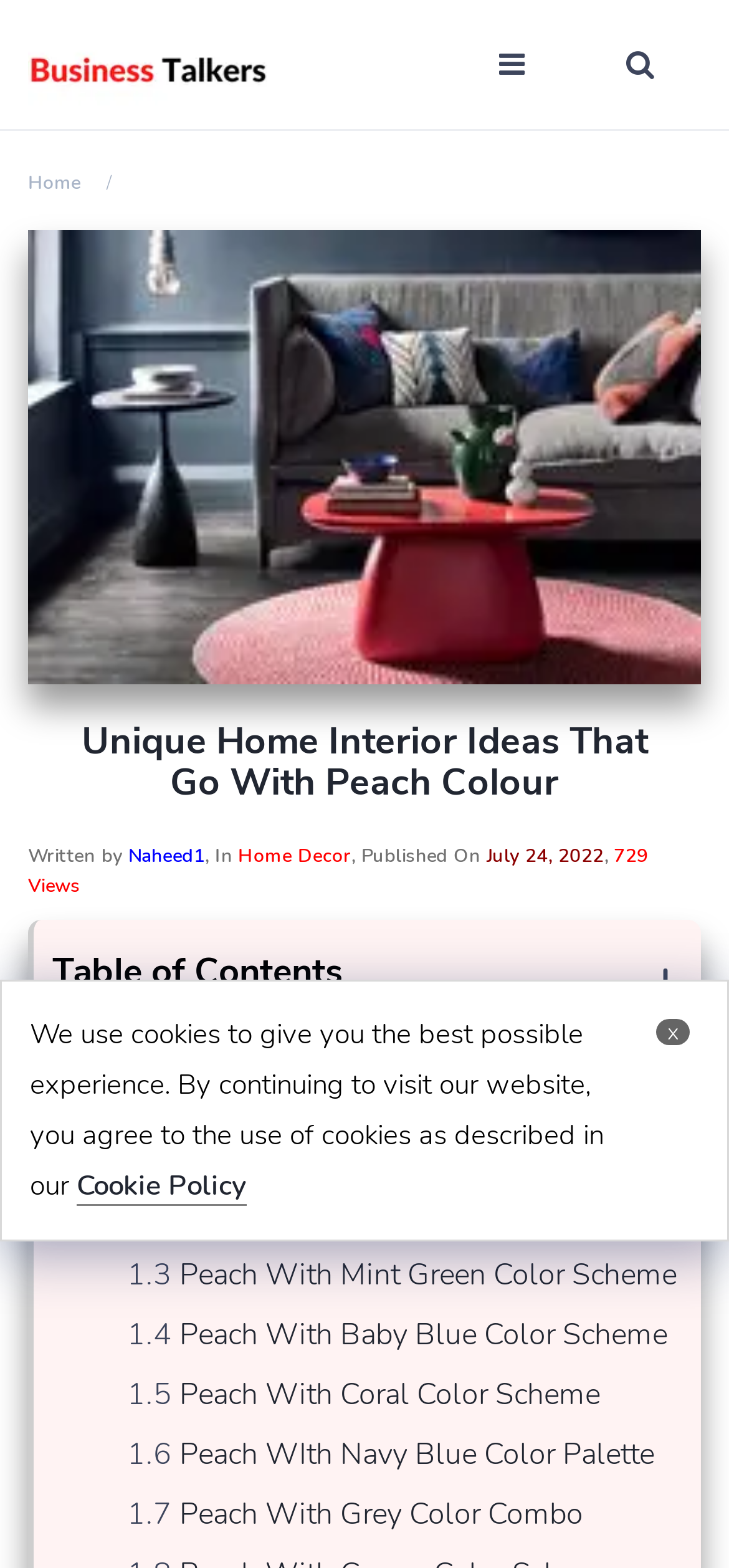Extract the bounding box coordinates for the UI element described by the text: "Peach With Grey Color Combo". The coordinates should be in the form of [left, top, right, bottom] with values between 0 and 1.

[0.246, 0.953, 0.8, 0.979]